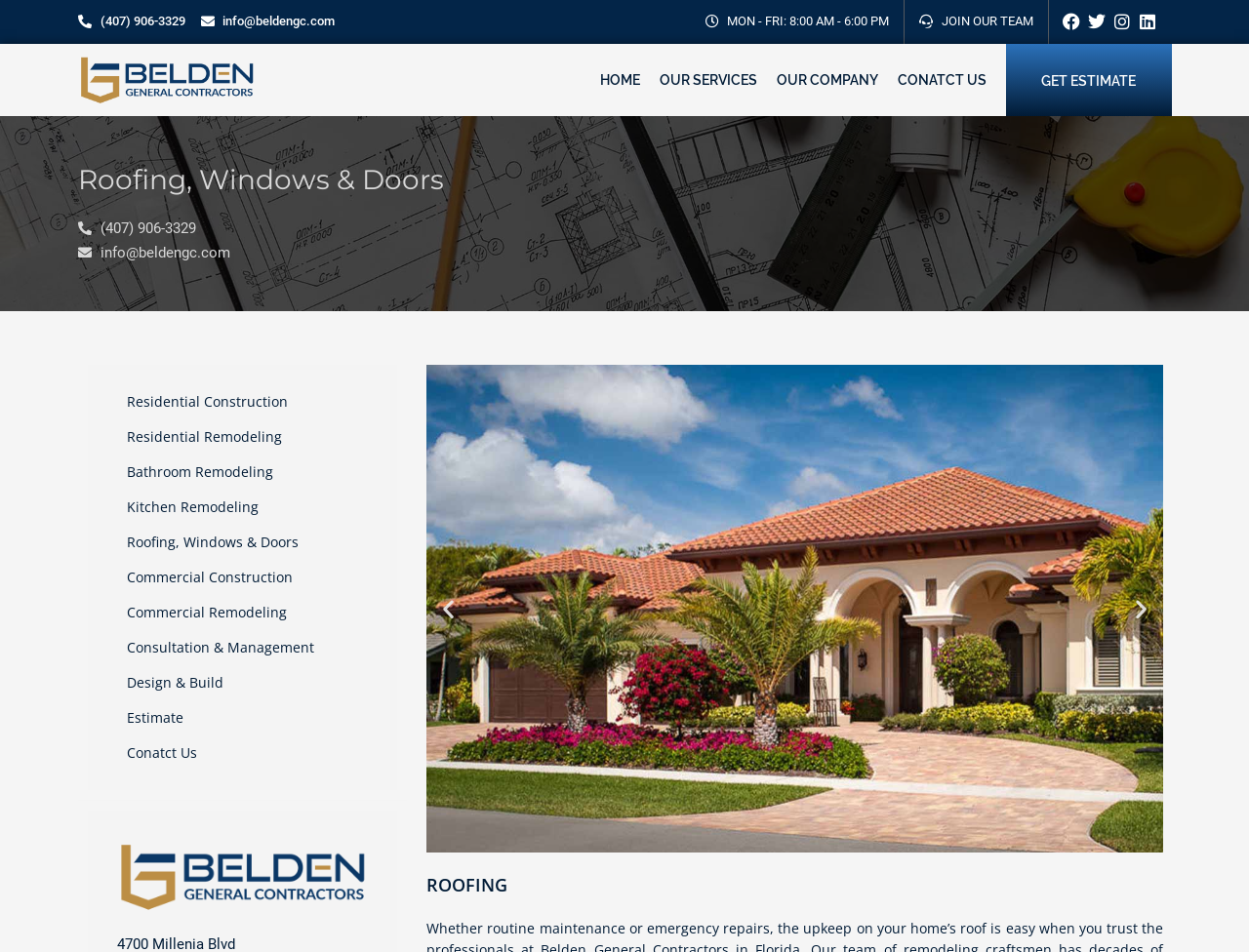Please predict the bounding box coordinates of the element's region where a click is necessary to complete the following instruction: "Send an email to the company". The coordinates should be represented by four float numbers between 0 and 1, i.e., [left, top, right, bottom].

[0.161, 0.01, 0.268, 0.036]